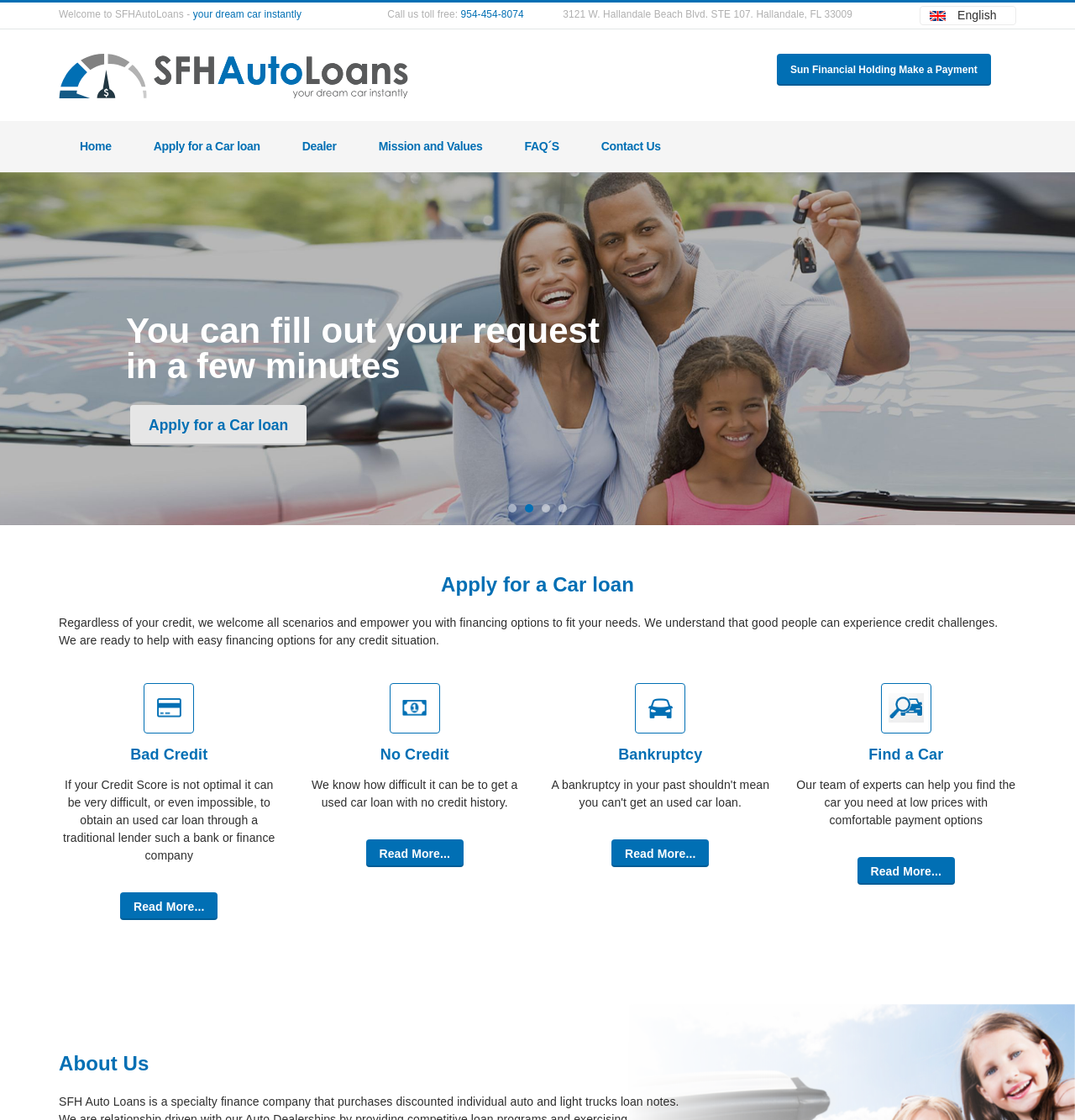Pinpoint the bounding box coordinates of the element you need to click to execute the following instruction: "Click the PERM Inc. Logo". The bounding box should be represented by four float numbers between 0 and 1, in the format [left, top, right, bottom].

None